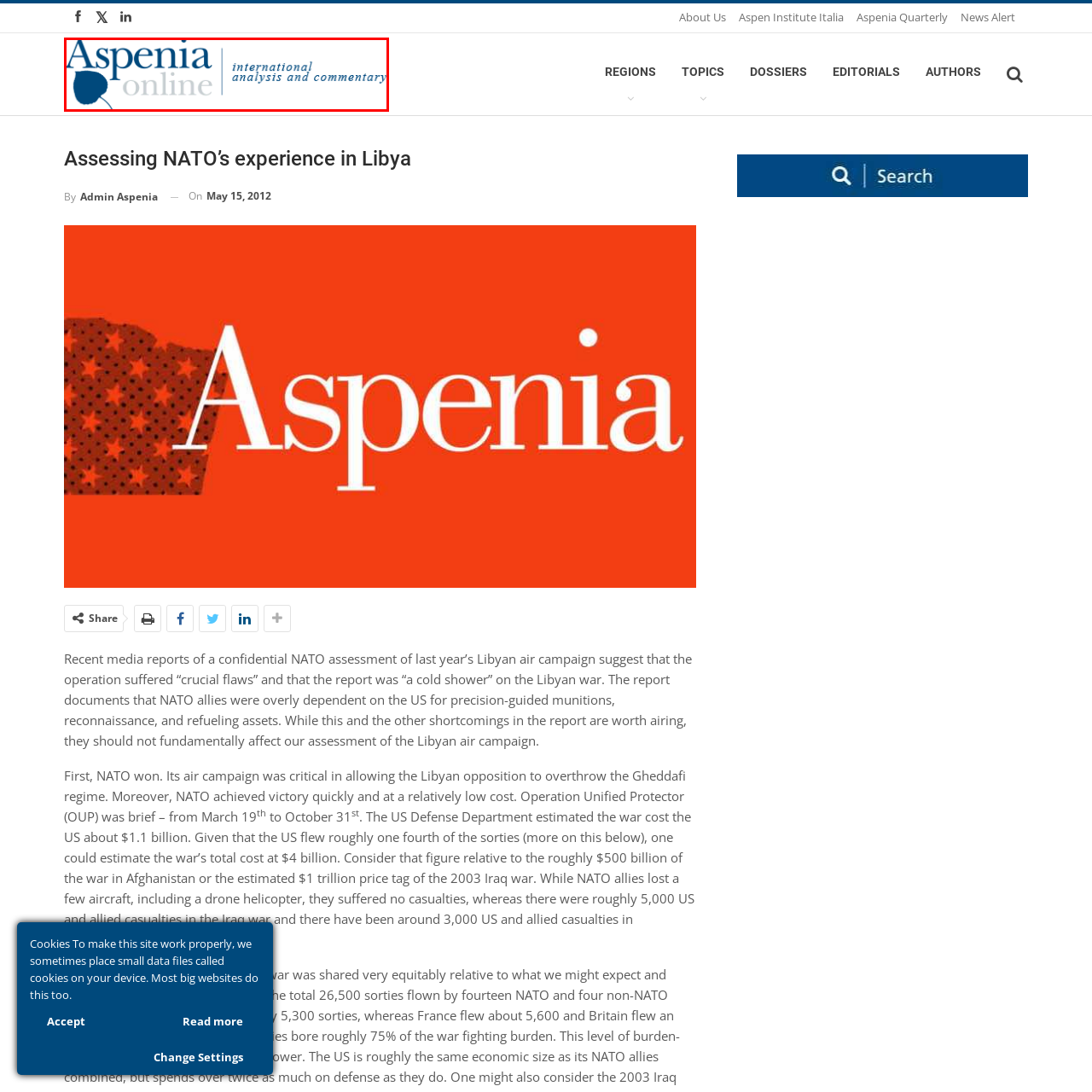Pay attention to the red boxed area, What is the focus of Aspenia Online? Provide a one-word or short phrase response.

Global issues